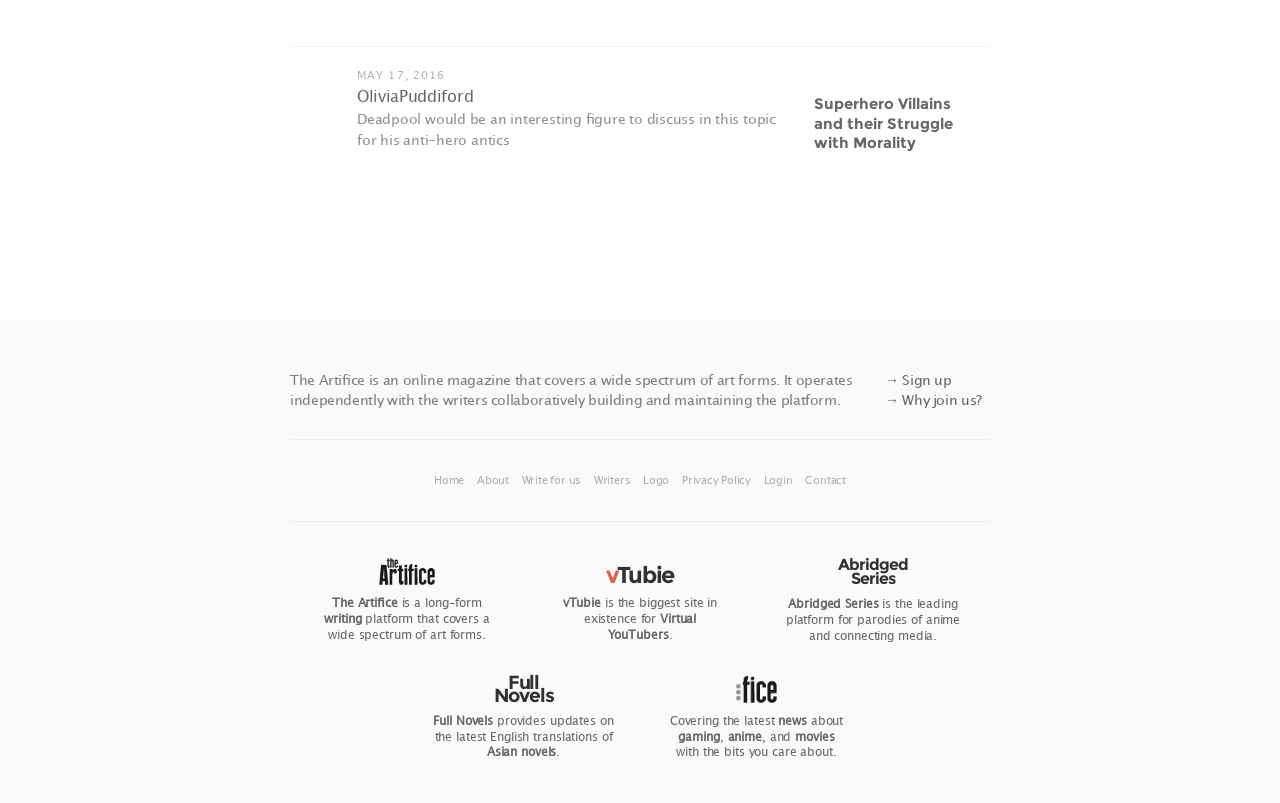Identify the bounding box coordinates for the element you need to click to achieve the following task: "Check the 'Privacy Policy'". The coordinates must be four float values ranging from 0 to 1, formatted as [left, top, right, bottom].

[0.533, 0.589, 0.589, 0.606]